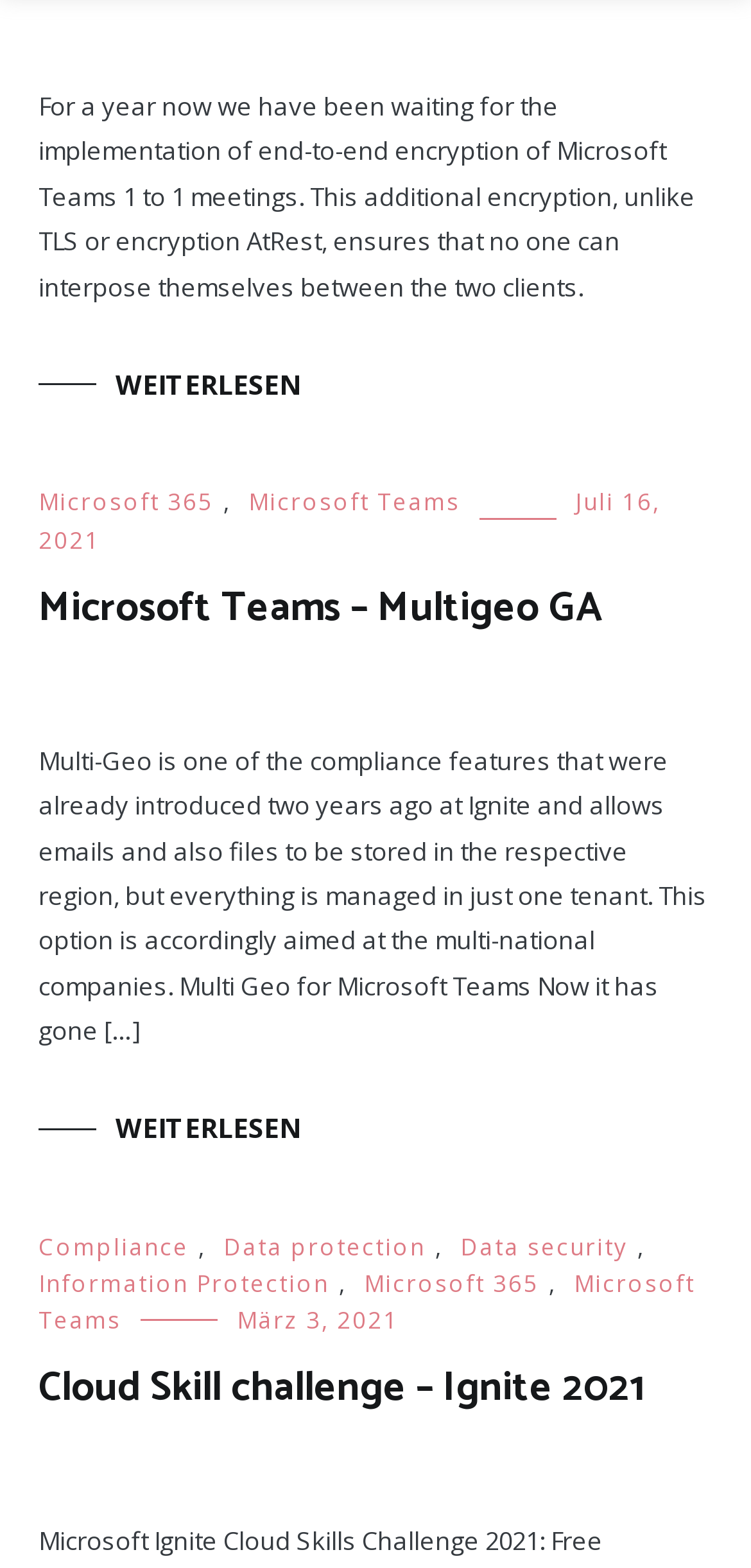Please identify the bounding box coordinates of the clickable region that I should interact with to perform the following instruction: "Read further about Data protection". The coordinates should be expressed as four float numbers between 0 and 1, i.e., [left, top, right, bottom].

[0.297, 0.785, 0.567, 0.805]